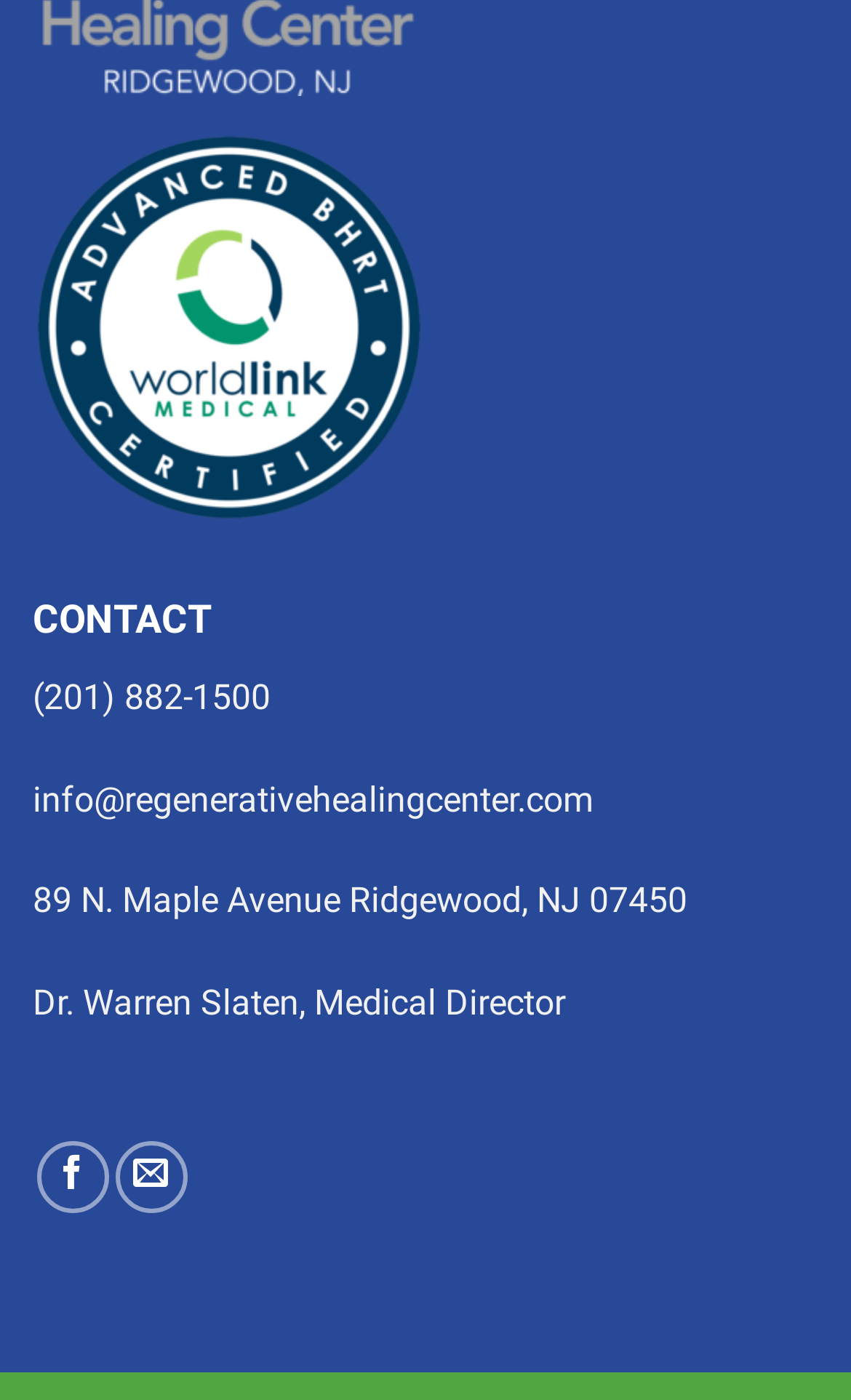What is the email address of the center?
Please provide a comprehensive answer to the question based on the webpage screenshot.

I found the email address by looking at the link element that contains the email address, which is 'info@regenerativehealingcenter.com', located below the phone number.